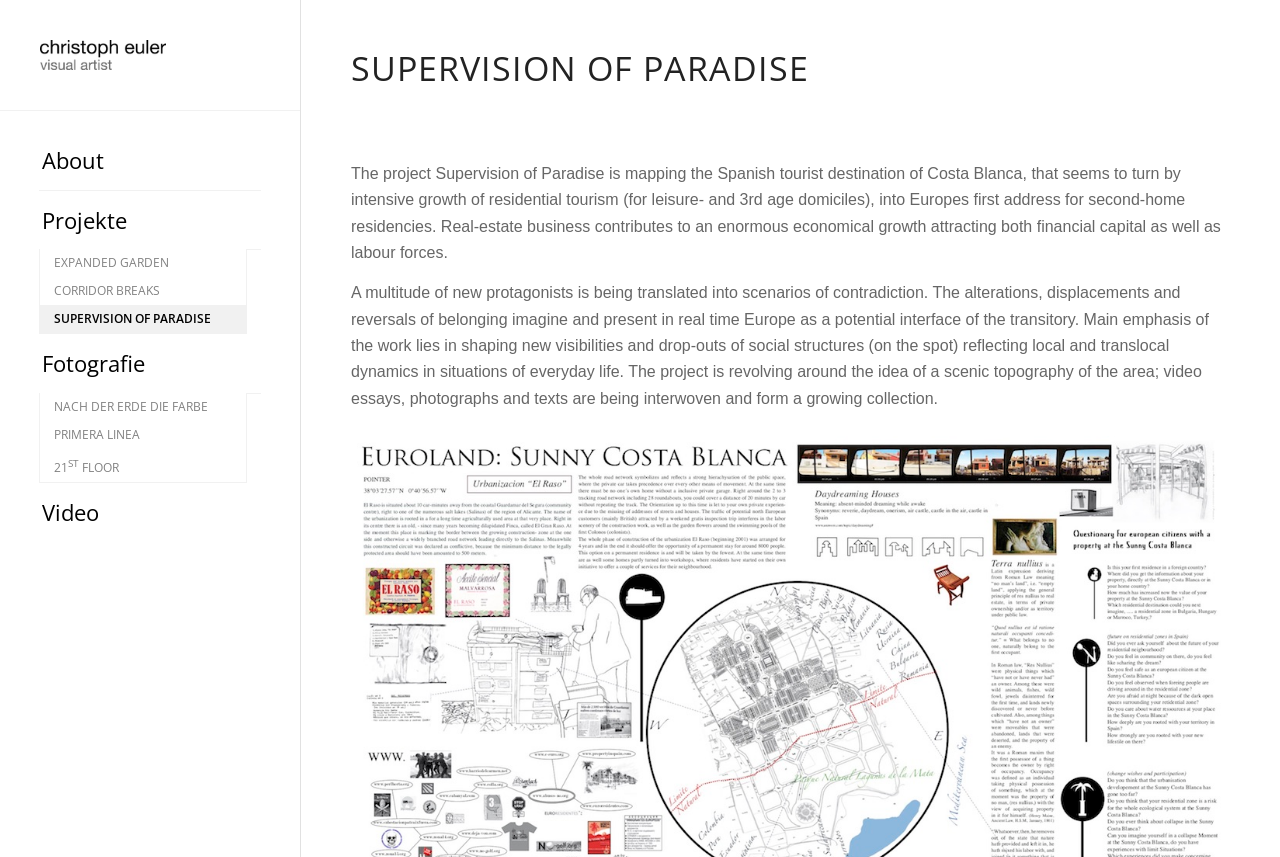Determine the bounding box coordinates of the UI element that matches the following description: "Fotografie". The coordinates should be four float numbers between 0 and 1 in the format [left, top, right, bottom].

[0.03, 0.39, 0.204, 0.459]